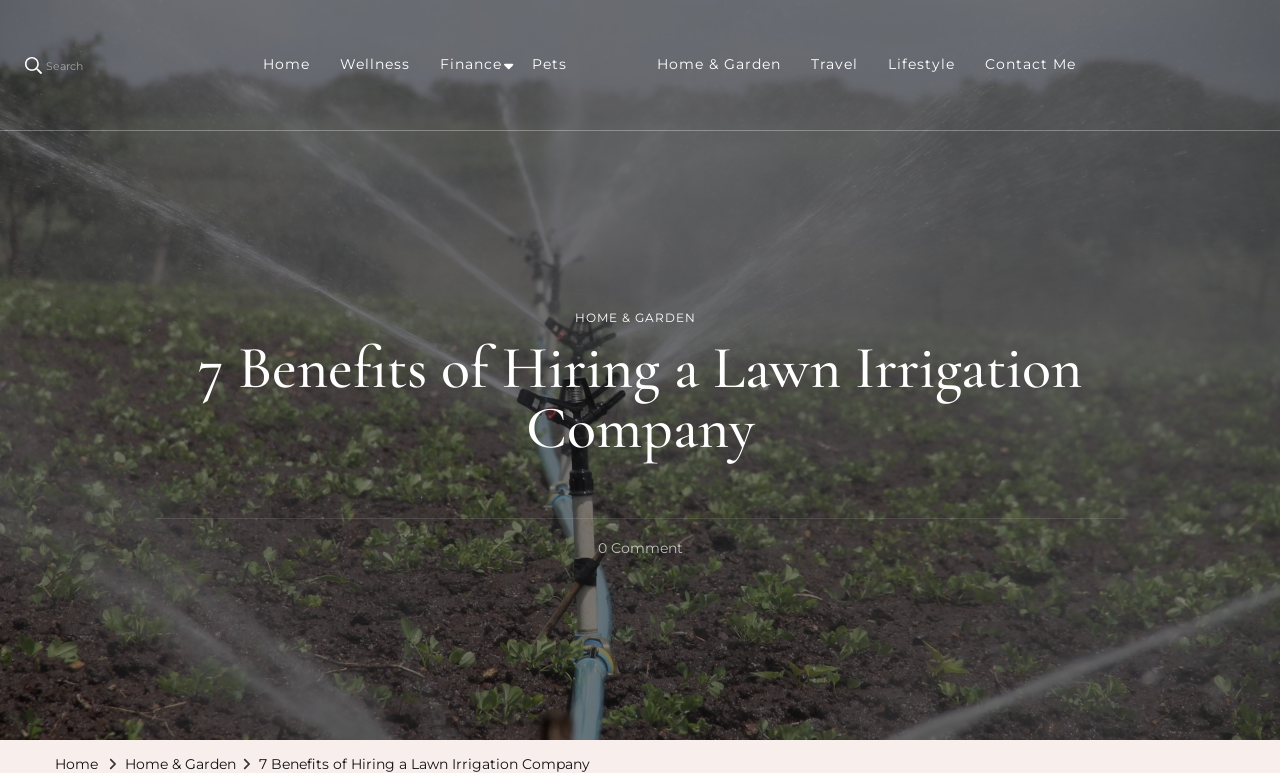Generate a comprehensive description of the contents of the webpage.

The webpage is about the benefits of hiring a lawn irrigation company, with a prominent heading "7 Benefits of Hiring a Lawn Irrigation Company" located near the top center of the page. 

At the top left corner, there is a search button labeled "Search". Next to it, there are several links, including "Home", "Wellness", "Finance", and others, which are arranged horizontally and take up about a quarter of the page width. 

Below these links, there is a larger link "Lifestyle Design by Sully" that spans about a third of the page width. 

Further down, there is a section with a link "HOME & GARDEN" that is centered and slightly larger than the other links. 

The main content of the page is likely below this section, although the exact content is not specified. There is a link "0 Comment On 7 Benefits Of Hiring A Lawn Irrigation Company" located near the bottom center of the page, which may indicate that there is an article or blog post about the benefits of hiring a lawn irrigation company.